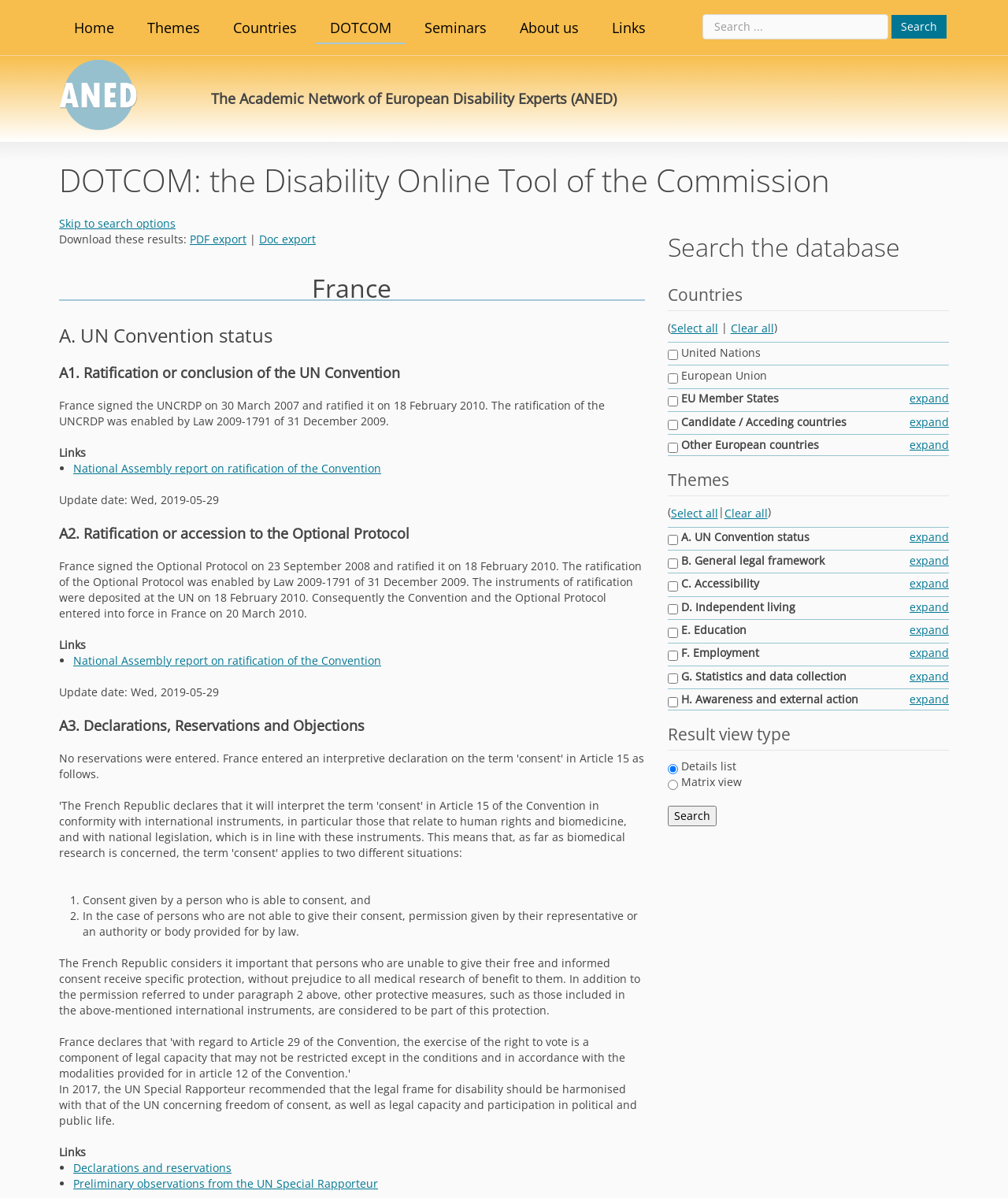Please specify the bounding box coordinates of the clickable region necessary for completing the following instruction: "Search for something". The coordinates must consist of four float numbers between 0 and 1, i.e., [left, top, right, bottom].

[0.697, 0.012, 0.881, 0.033]